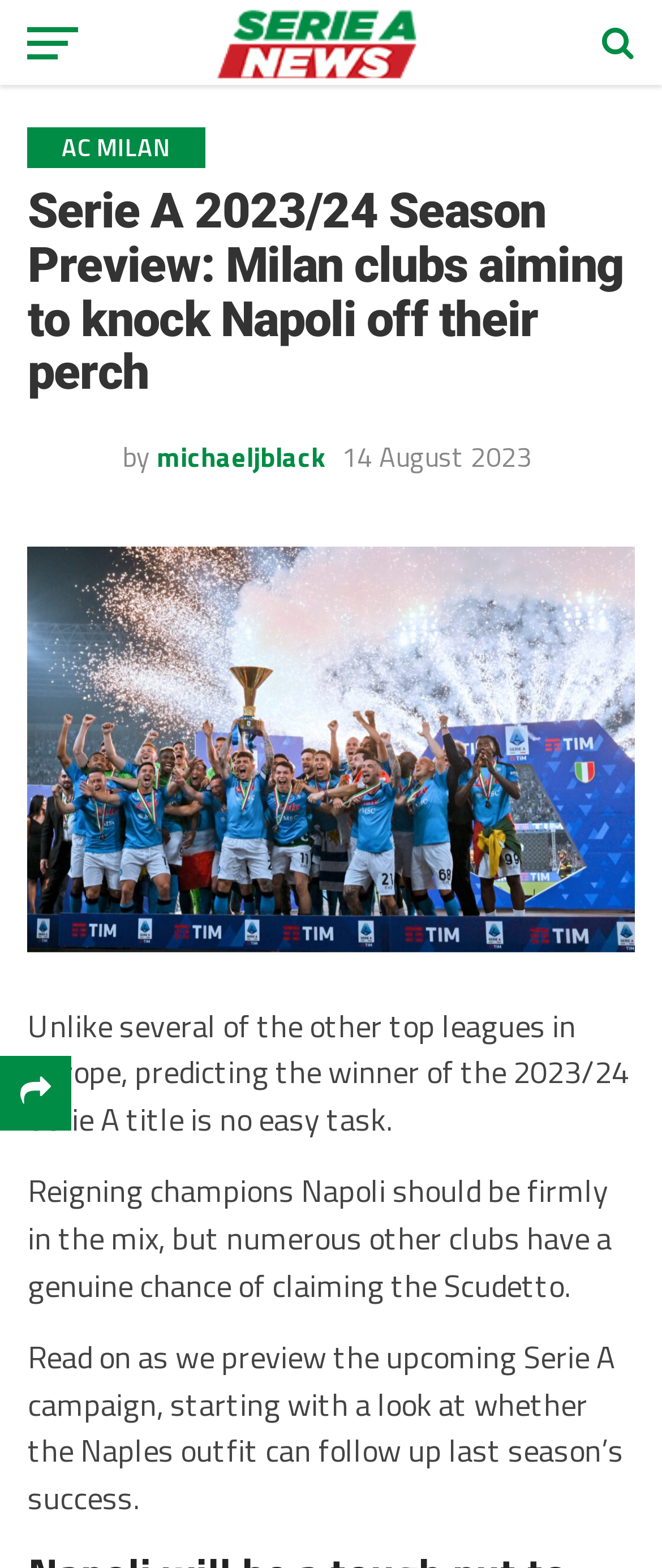Convey a detailed summary of the webpage, mentioning all key elements.

The webpage is a preview of the 2023/24 Serie A season, with a focus on the Milan clubs' chances of winning the title. At the top of the page, there is a link to "Serie A News" accompanied by an image with the same name. Below this, there are two headings: "AC MILAN" and "Serie A 2023/24 Season Preview: Milan clubs aiming to knock Napoli off their perch". 

To the right of the headings, there is a byline with the author's name, "michaeljblack", and a timestamp indicating the article was published on "14 August 2023". 

The main content of the page consists of three paragraphs of text. The first paragraph explains that predicting the winner of the Serie A title is challenging. The second paragraph mentions that Napoli, the reigning champions, have a good chance of winning, but other clubs also have a genuine chance of claiming the title. The third paragraph invites readers to continue reading for a preview of the upcoming Serie A campaign, focusing on Napoli's chances of repeating last season's success.